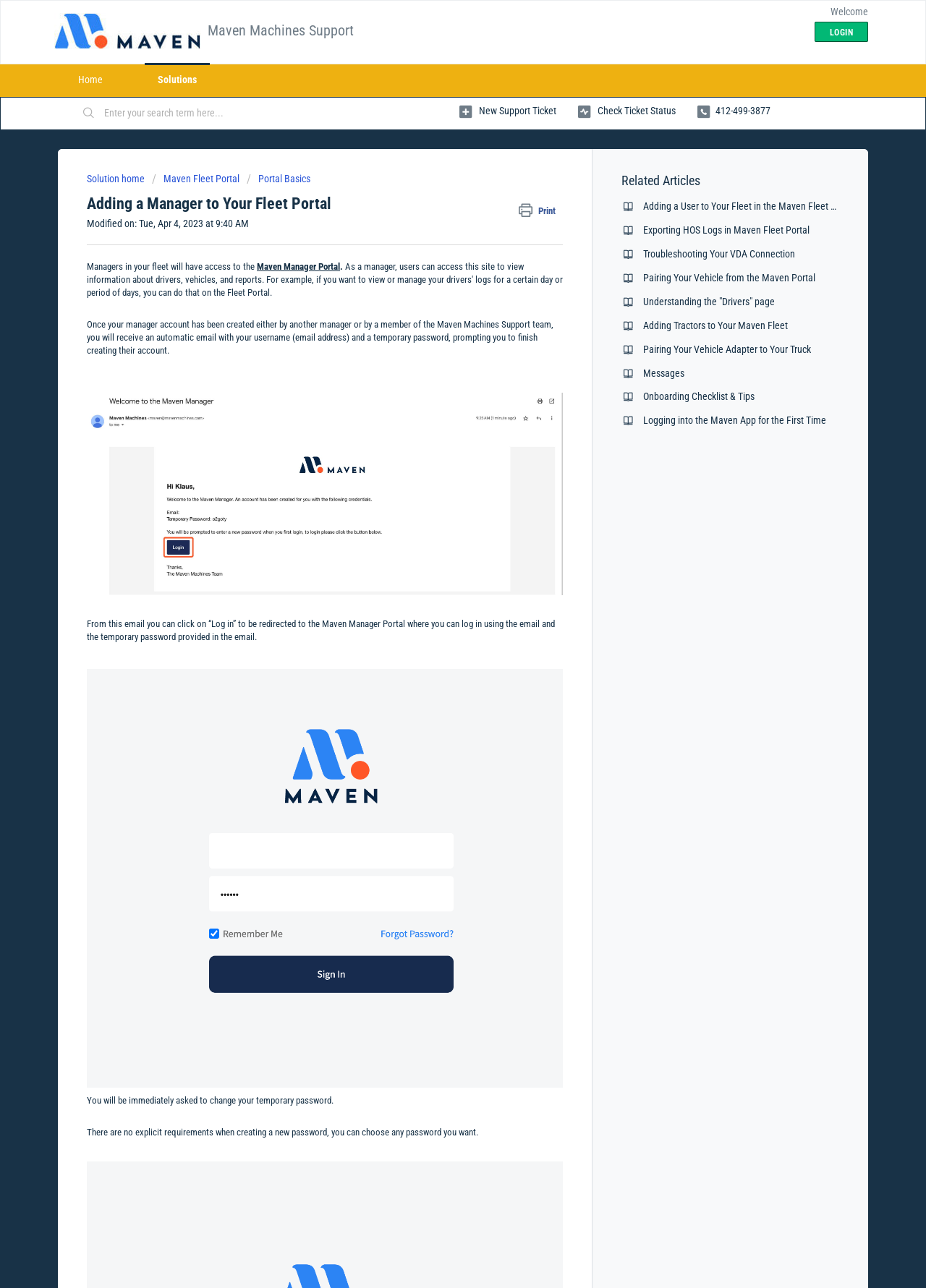Determine the bounding box coordinates of the clickable region to execute the instruction: "Check ticket status". The coordinates should be four float numbers between 0 and 1, denoted as [left, top, right, bottom].

[0.624, 0.077, 0.73, 0.096]